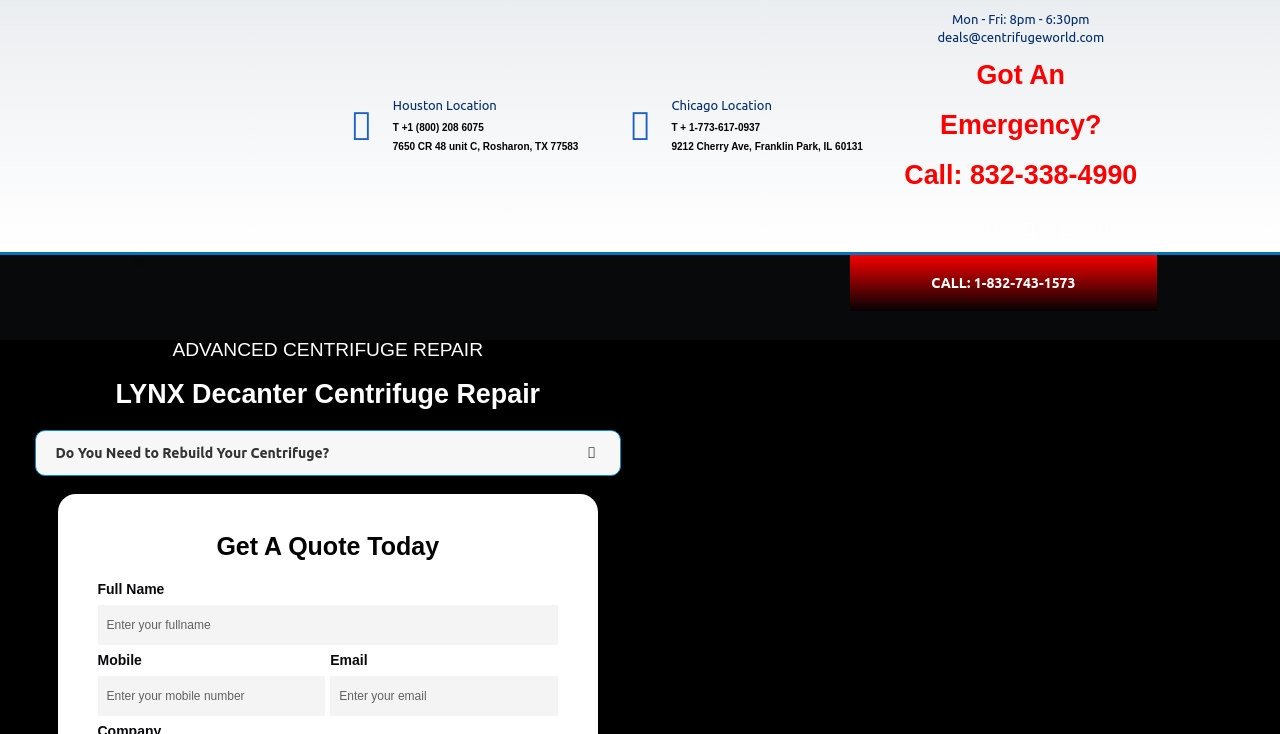Answer this question using a single word or a brief phrase:
What is the phone number for the Houston location?

+1 (800) 208 6075